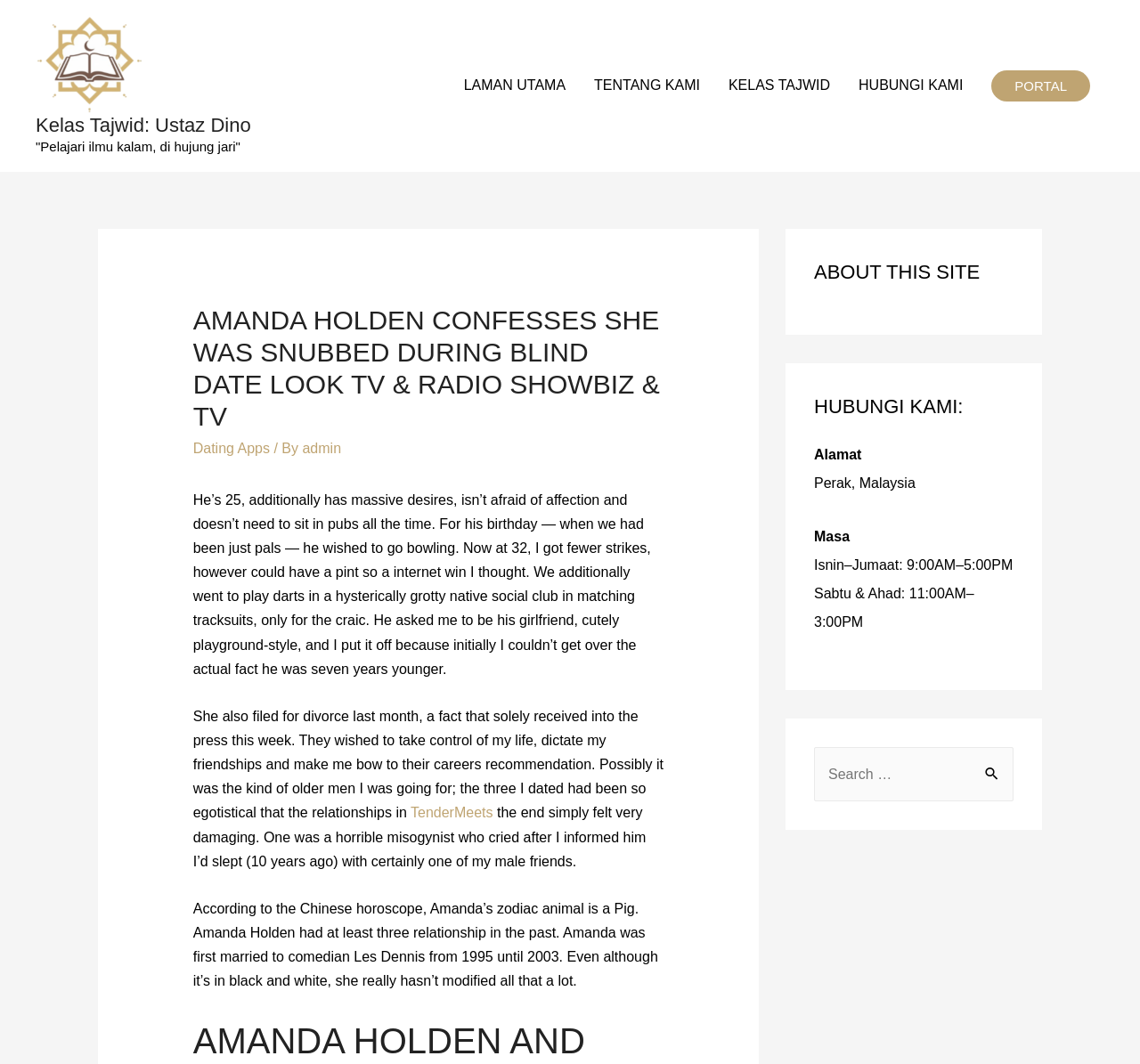Locate the bounding box coordinates of the clickable part needed for the task: "Click the 'Kelas Tajwid: Ustaz Dino' link".

[0.031, 0.052, 0.125, 0.066]